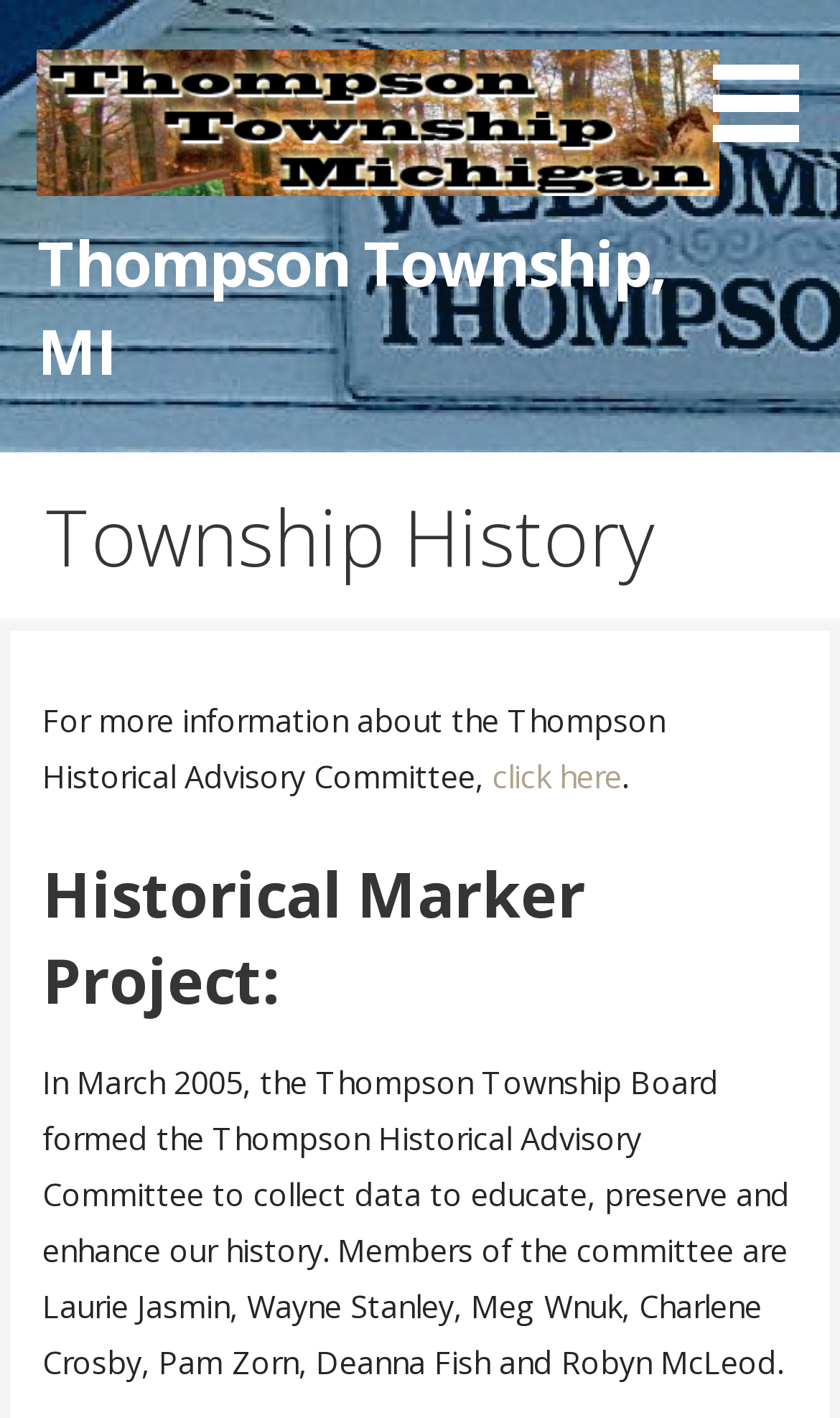Using the provided element description "parent_node: Thompson Township, MI", determine the bounding box coordinates of the UI element.

[0.045, 0.116, 0.855, 0.145]